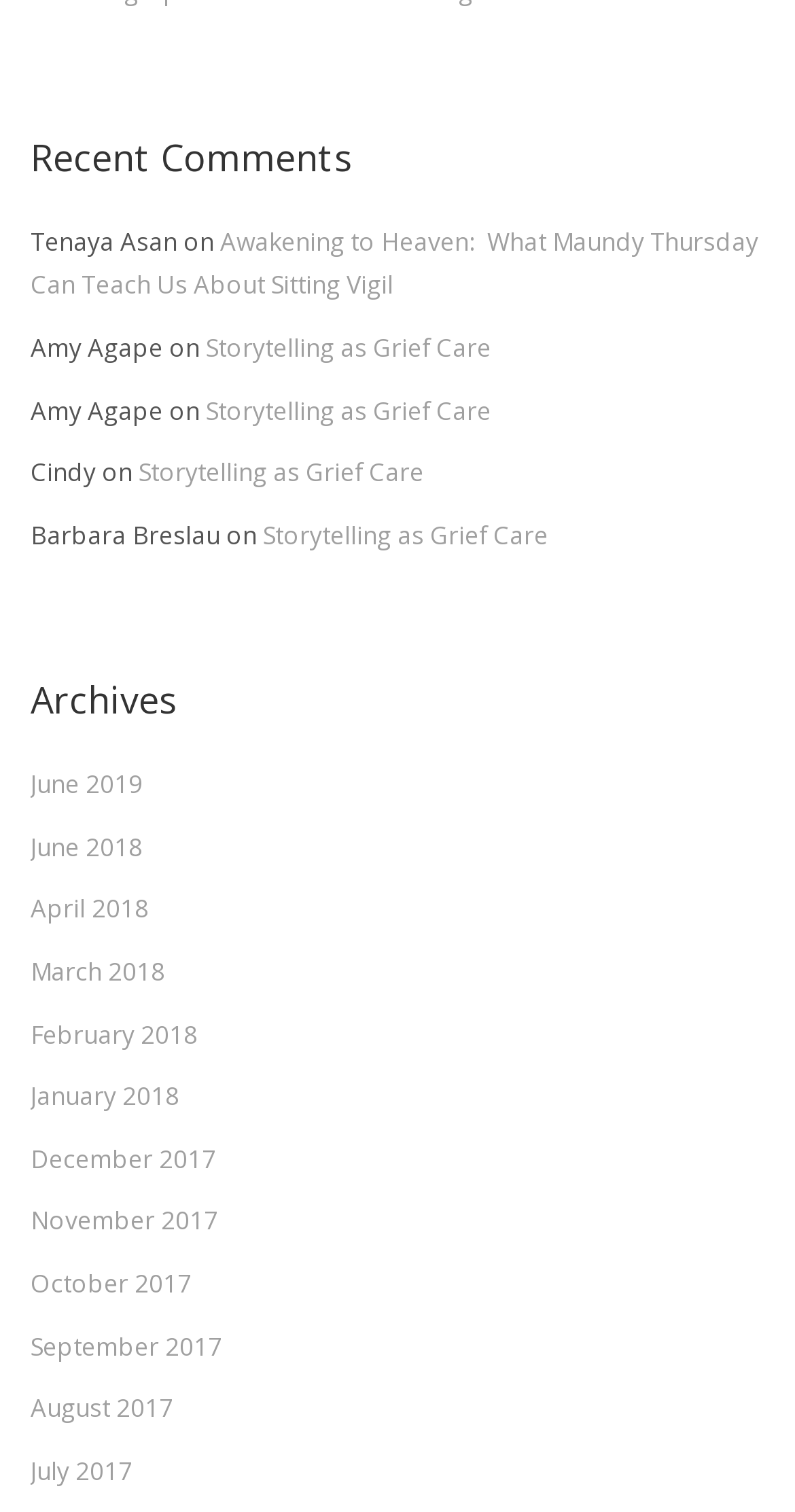Calculate the bounding box coordinates of the UI element given the description: "March 2018".

[0.038, 0.628, 0.208, 0.657]